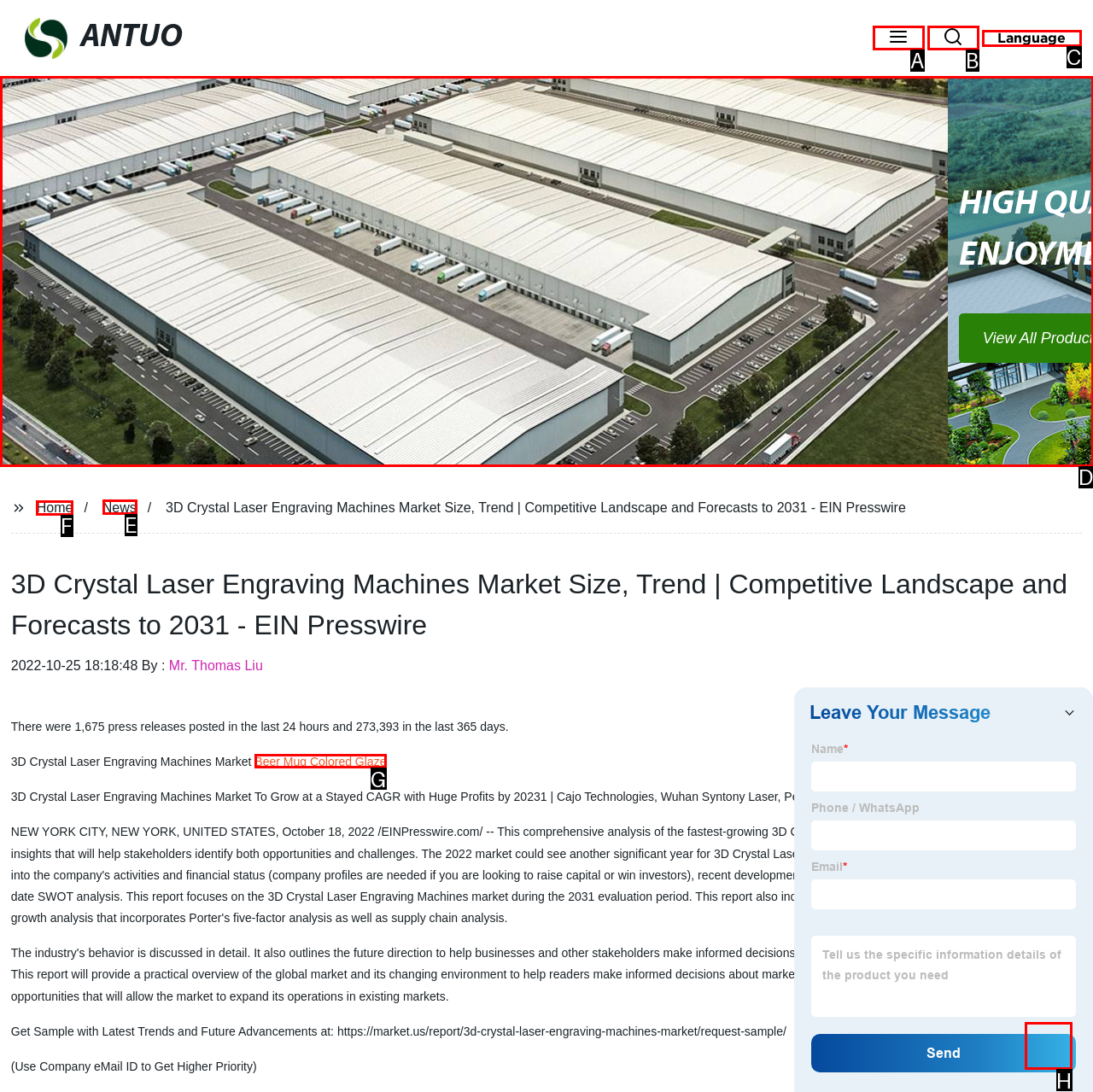Select the proper UI element to click in order to perform the following task: View News page. Indicate your choice with the letter of the appropriate option.

E